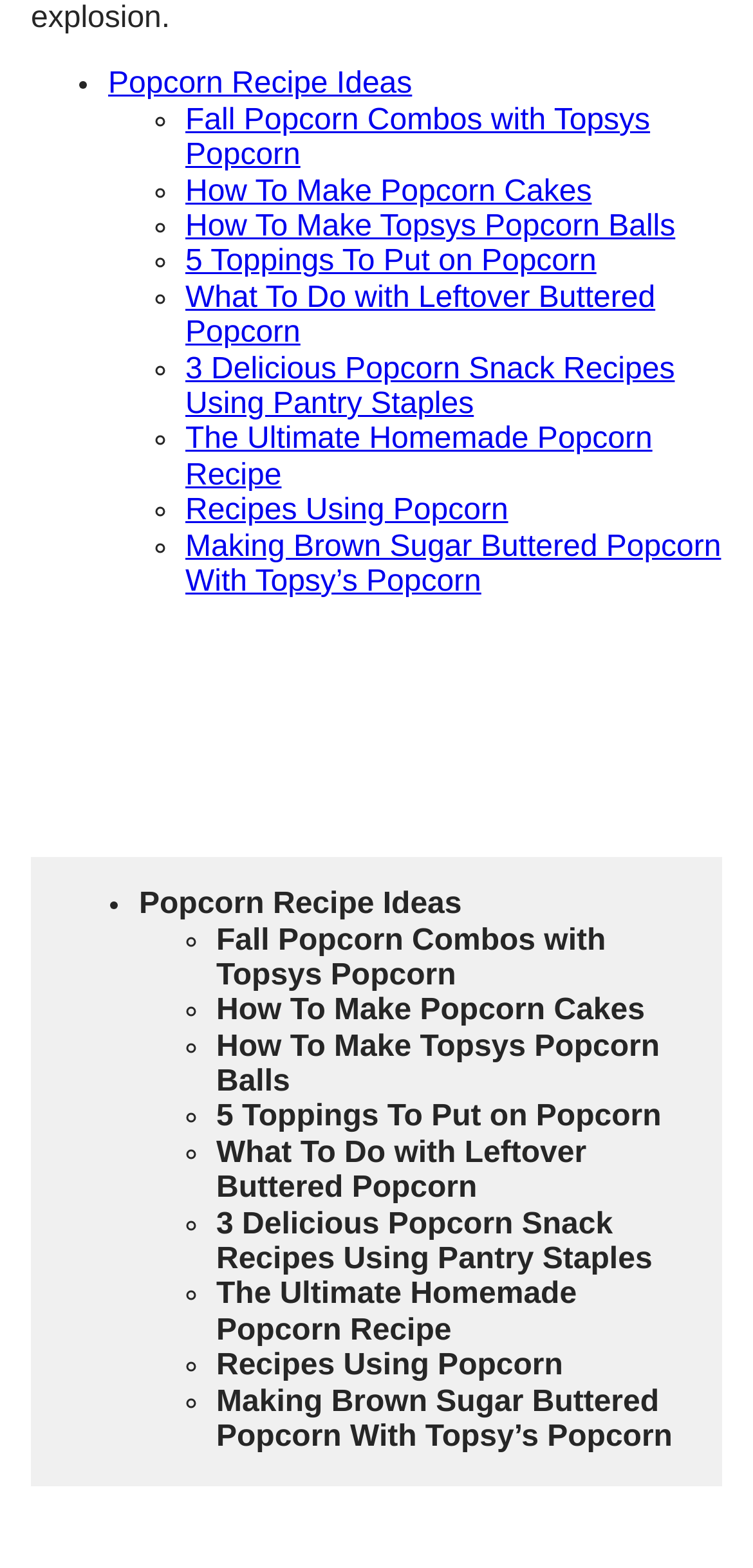Locate the bounding box coordinates of the element you need to click to accomplish the task described by this instruction: "Explore the recipe for making brown sugar buttered popcorn with Topsy’s Popcorn".

[0.287, 0.883, 0.893, 0.927]